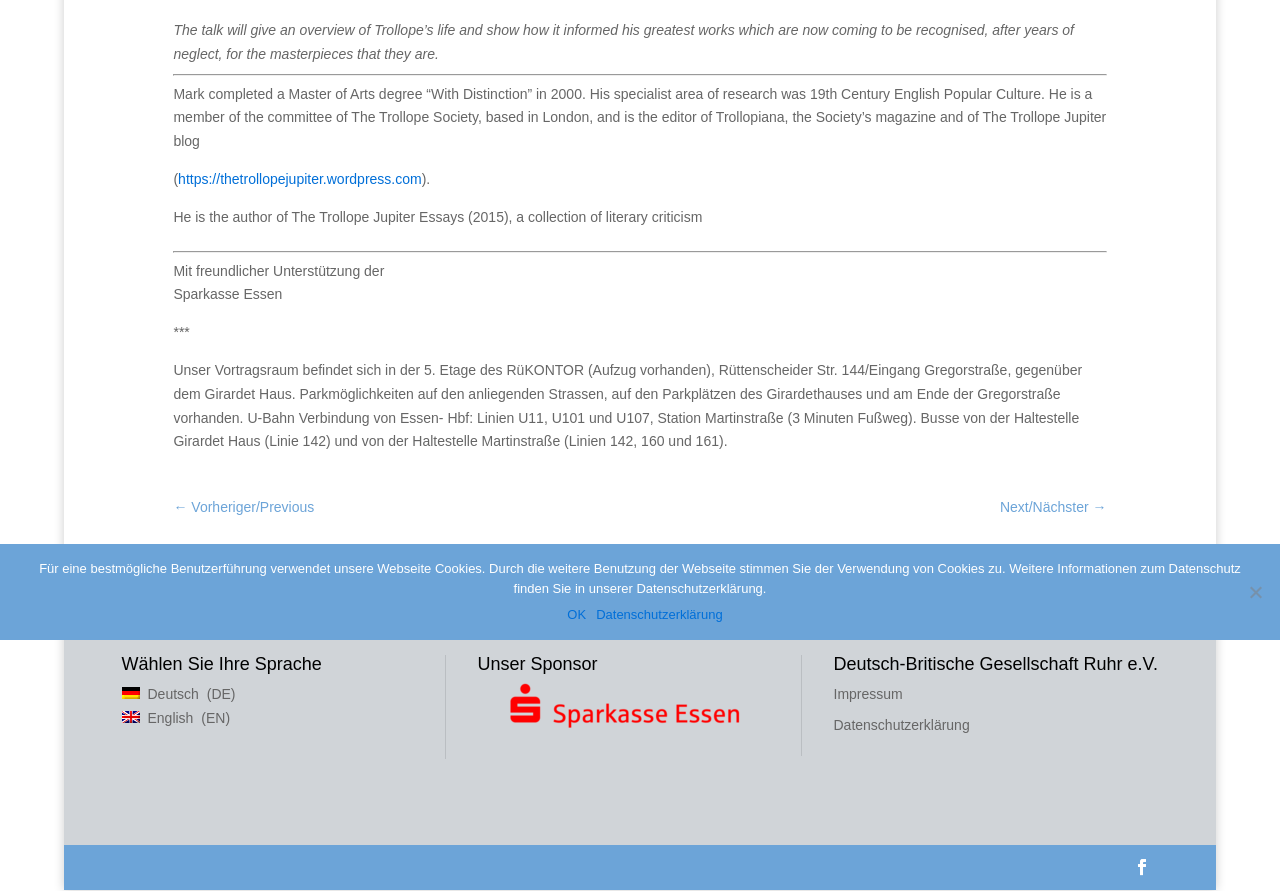Determine the bounding box for the HTML element described here: "Datenschutzerklärung". The coordinates should be given as [left, top, right, bottom] with each number being a float between 0 and 1.

[0.466, 0.679, 0.565, 0.701]